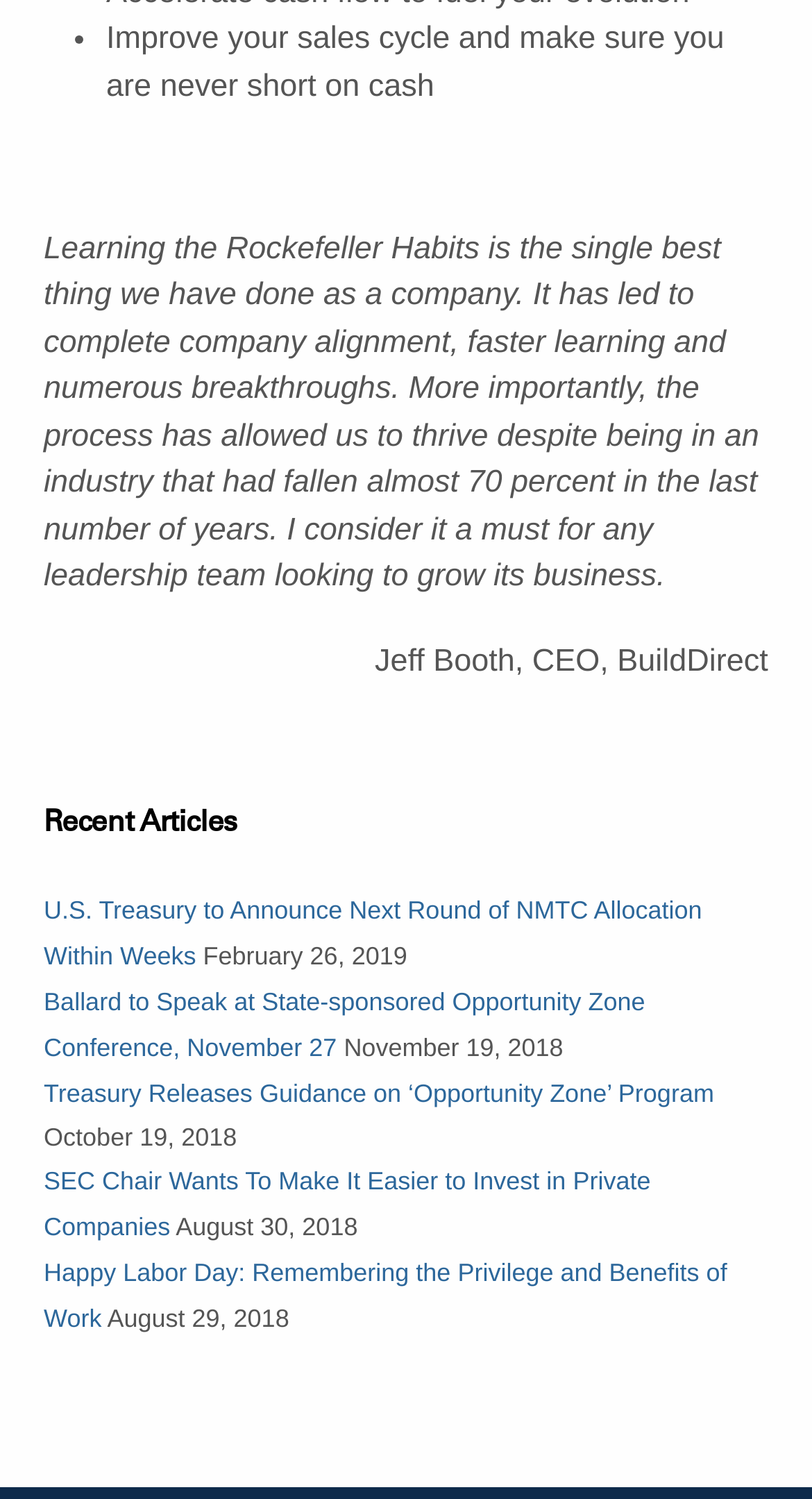What is the date of the oldest article?
Could you answer the question with a detailed and thorough explanation?

The oldest article listed is 'Happy Labor Day: Remembering the Privilege and Benefits of Work', which was published on August 29, 2018.